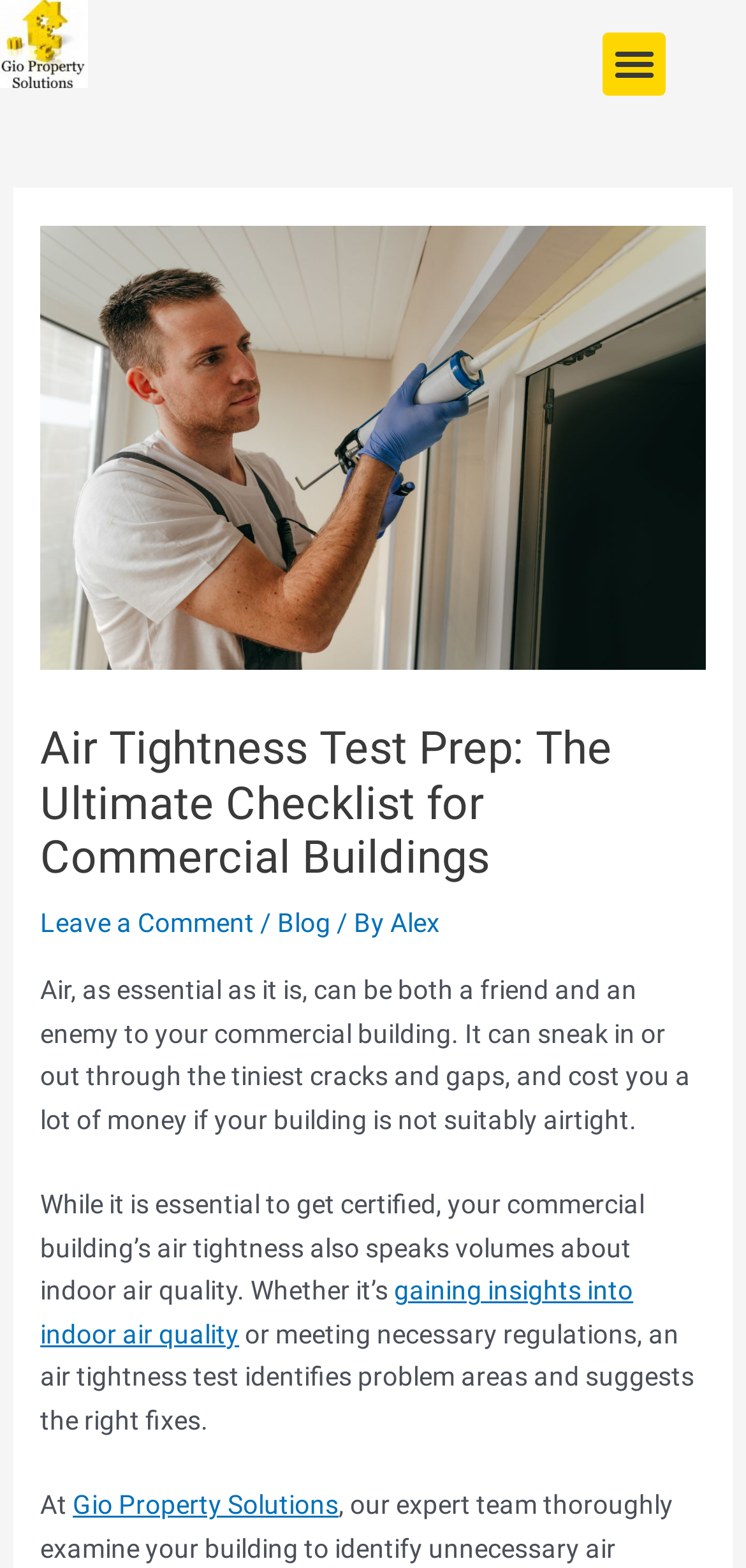Create a detailed summary of the webpage's content and design.

The webpage is about preparing for an air tightness test, specifically for commercial buildings. At the top left corner, there is a logo of Gio Property Solutions, accompanied by a menu toggle button at the top right corner. 

Below the logo, there is a header section that takes up most of the width of the page. Within this section, there is an image of a person sealing a crack near a window, which is related to building air tightness. The main heading "Air Tightness Test Prep: The Ultimate Checklist for Commercial Buildings" is centered below the image. 

To the right of the heading, there are three links: "Leave a Comment", "Blog", and a link to the author "Alex". Below these links, there is a block of text that explains the importance of air tightness in commercial buildings, including its impact on indoor air quality and meeting regulations. 

The text is divided into three paragraphs, with a link to "gaining insights into indoor air quality" in the second paragraph. At the bottom of the page, there is a mention of Gio Property Solutions, which is likely the company providing the air tightness testing services.